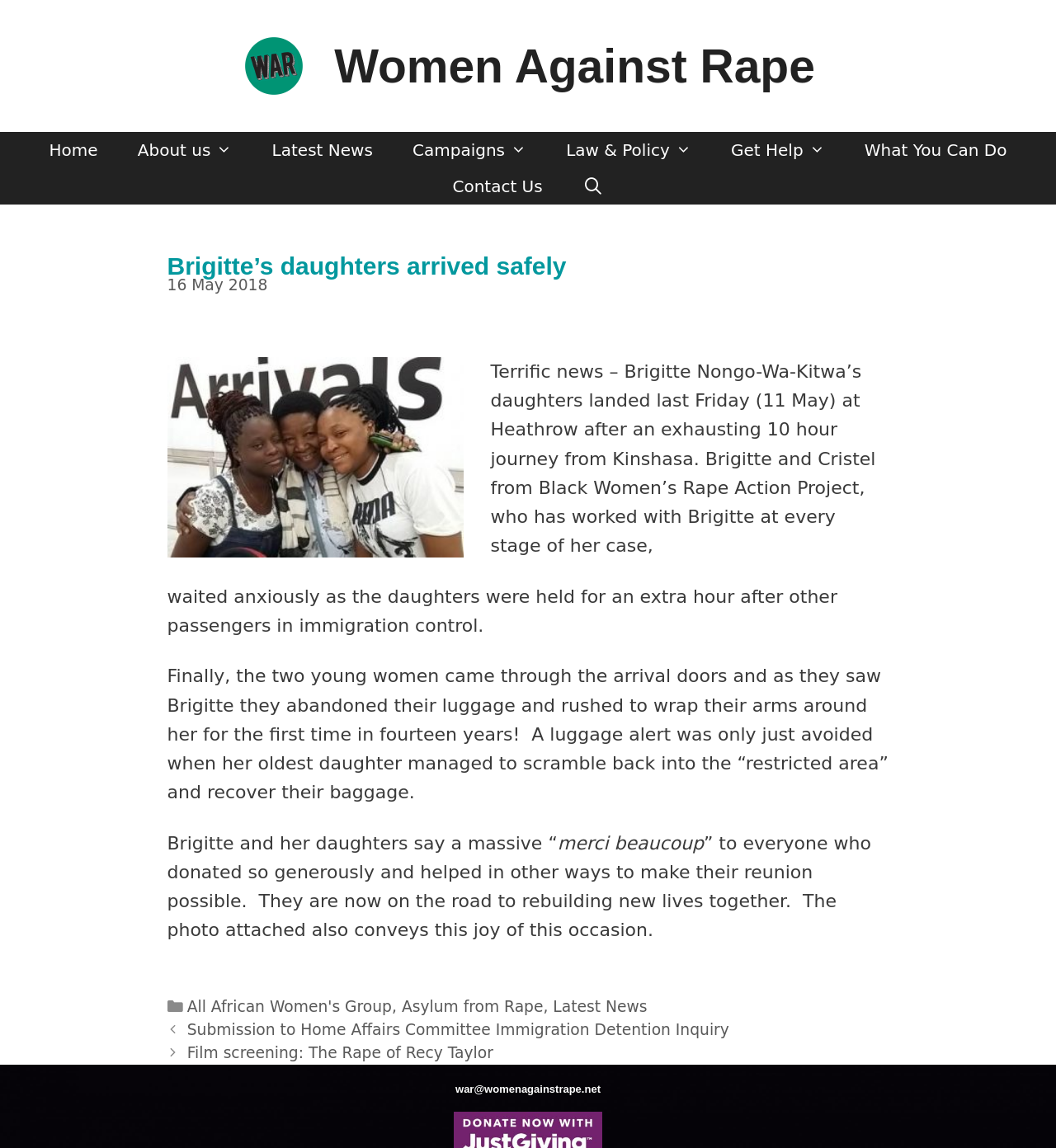Please identify the bounding box coordinates of the element's region that needs to be clicked to fulfill the following instruction: "Read the latest news". The bounding box coordinates should consist of four float numbers between 0 and 1, i.e., [left, top, right, bottom].

[0.239, 0.115, 0.372, 0.147]